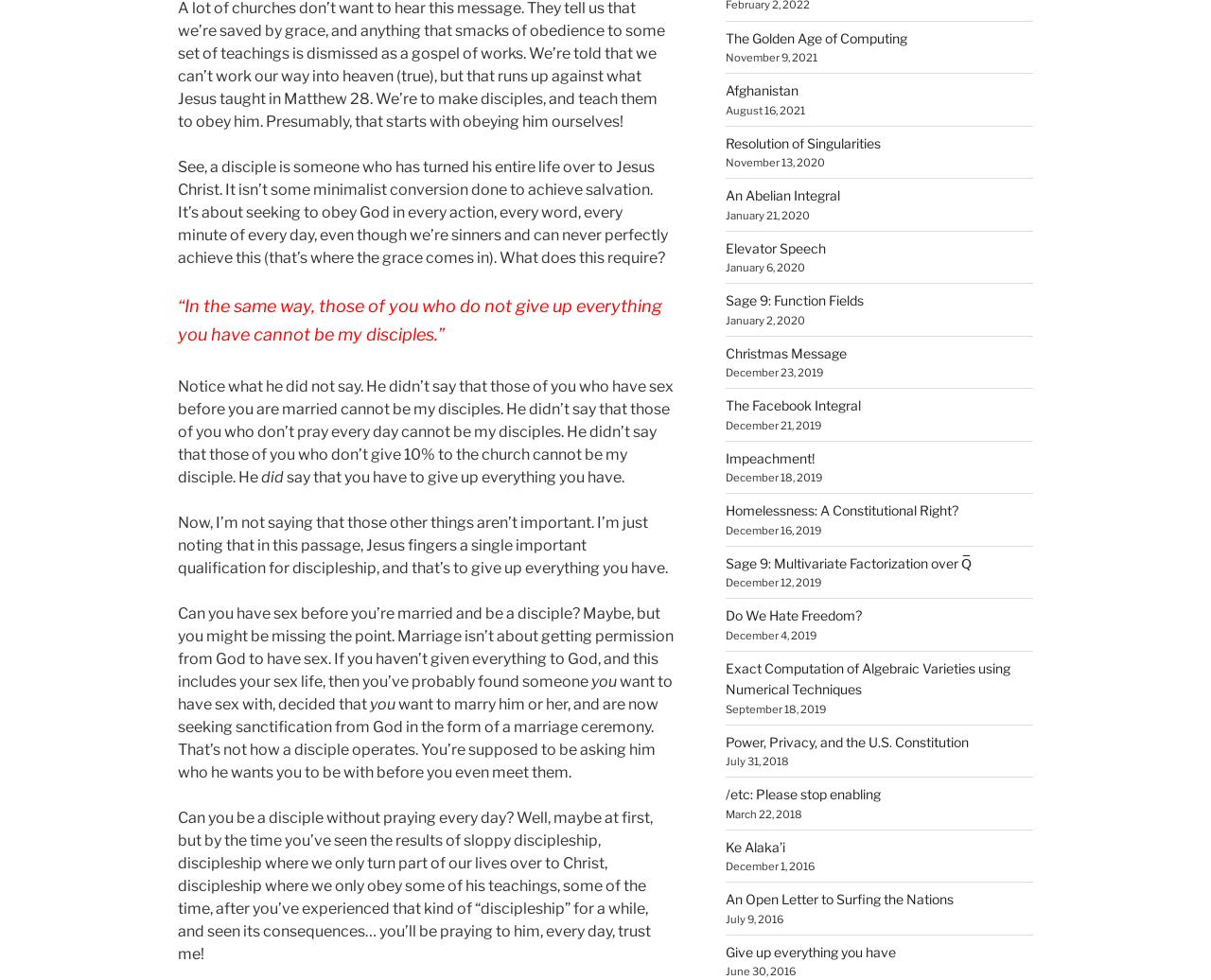Please pinpoint the bounding box coordinates for the region I should click to adhere to this instruction: "Click the link 'Afghanistan'".

[0.599, 0.084, 0.659, 0.1]